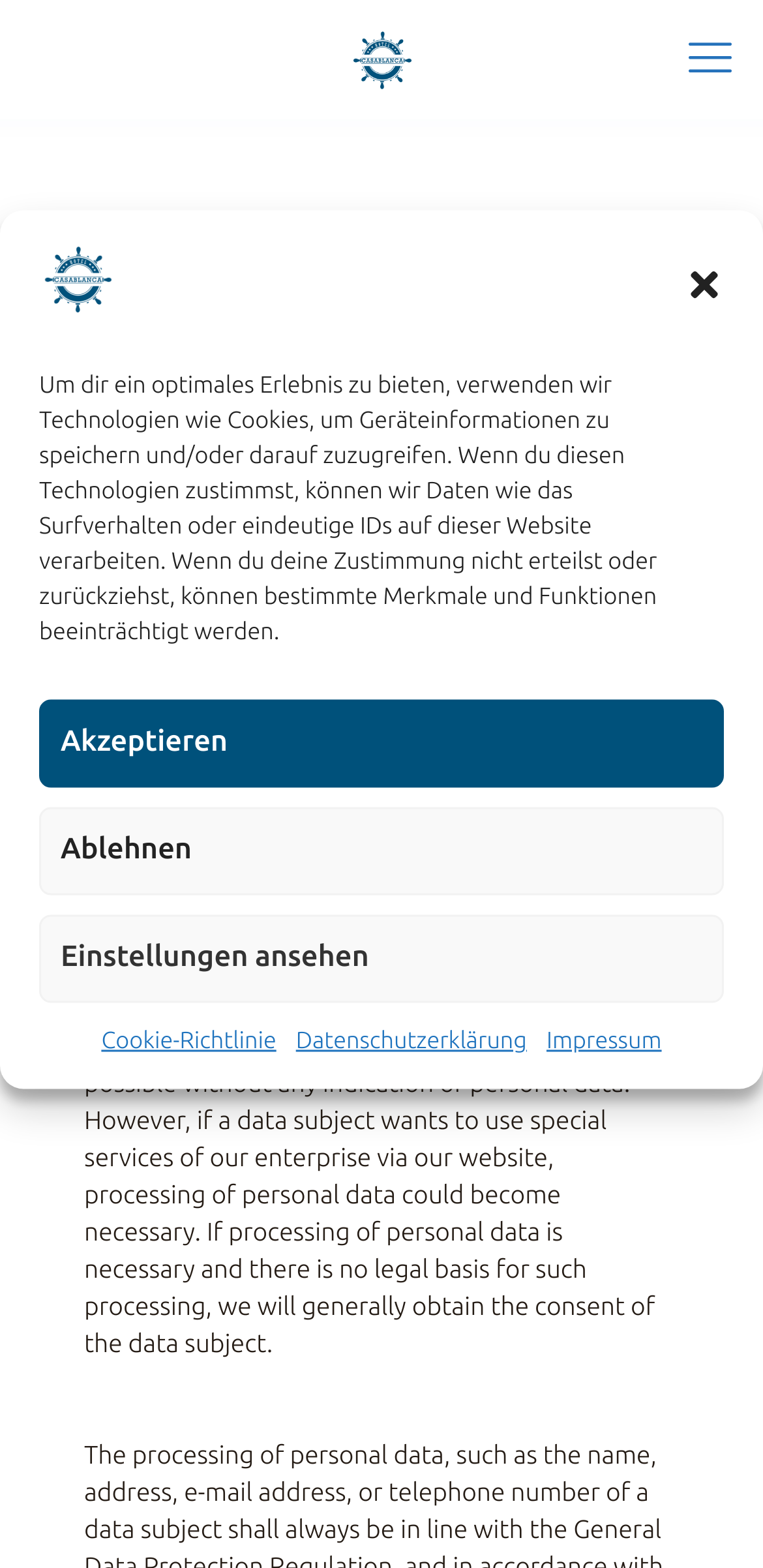Find the bounding box coordinates of the element you need to click on to perform this action: 'Open mobile menu'. The coordinates should be represented by four float values between 0 and 1, in the format [left, top, right, bottom].

[0.887, 0.016, 0.974, 0.059]